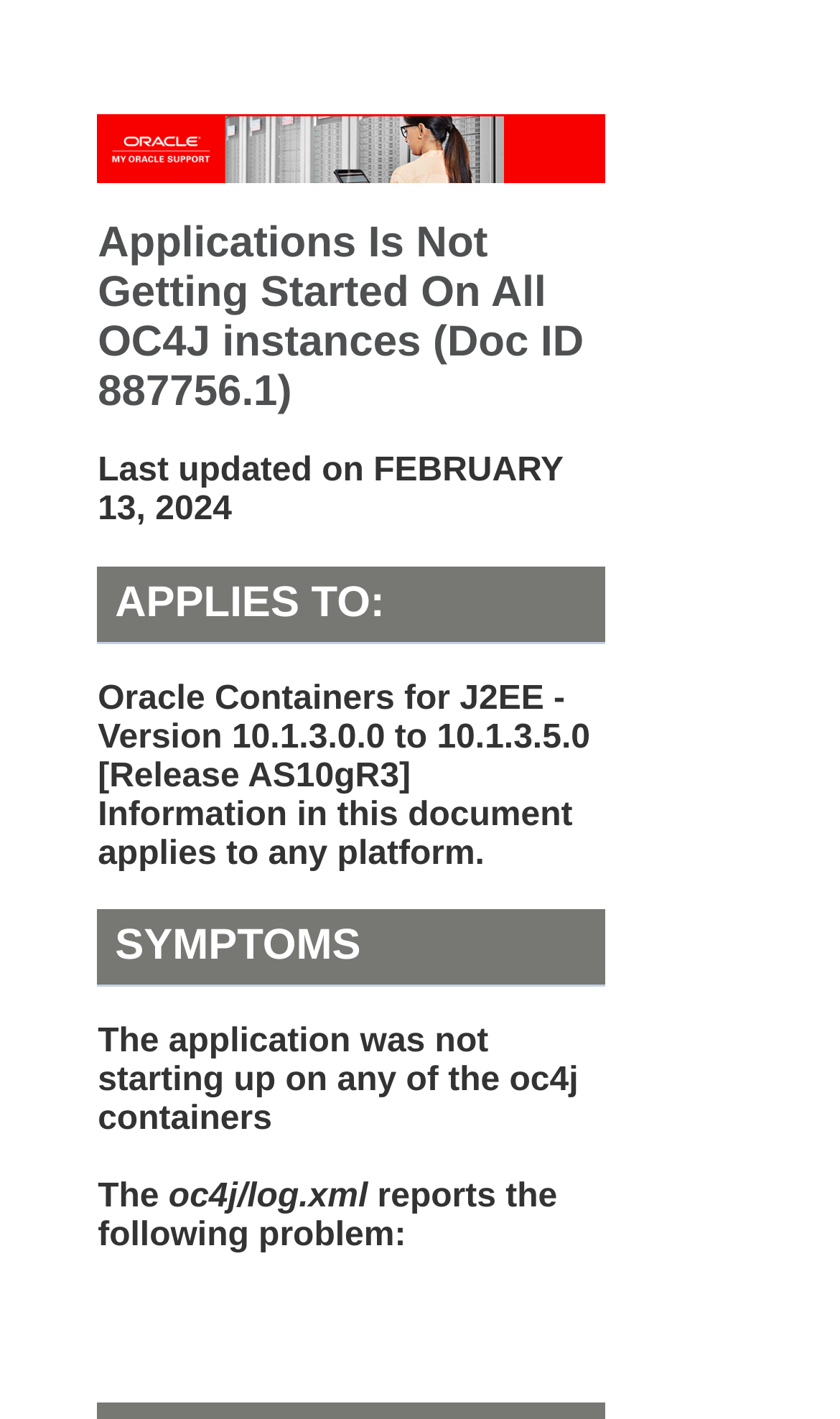Give a succinct answer to this question in a single word or phrase: 
What is the last updated date of the document?

FEBRUARY 13, 2024